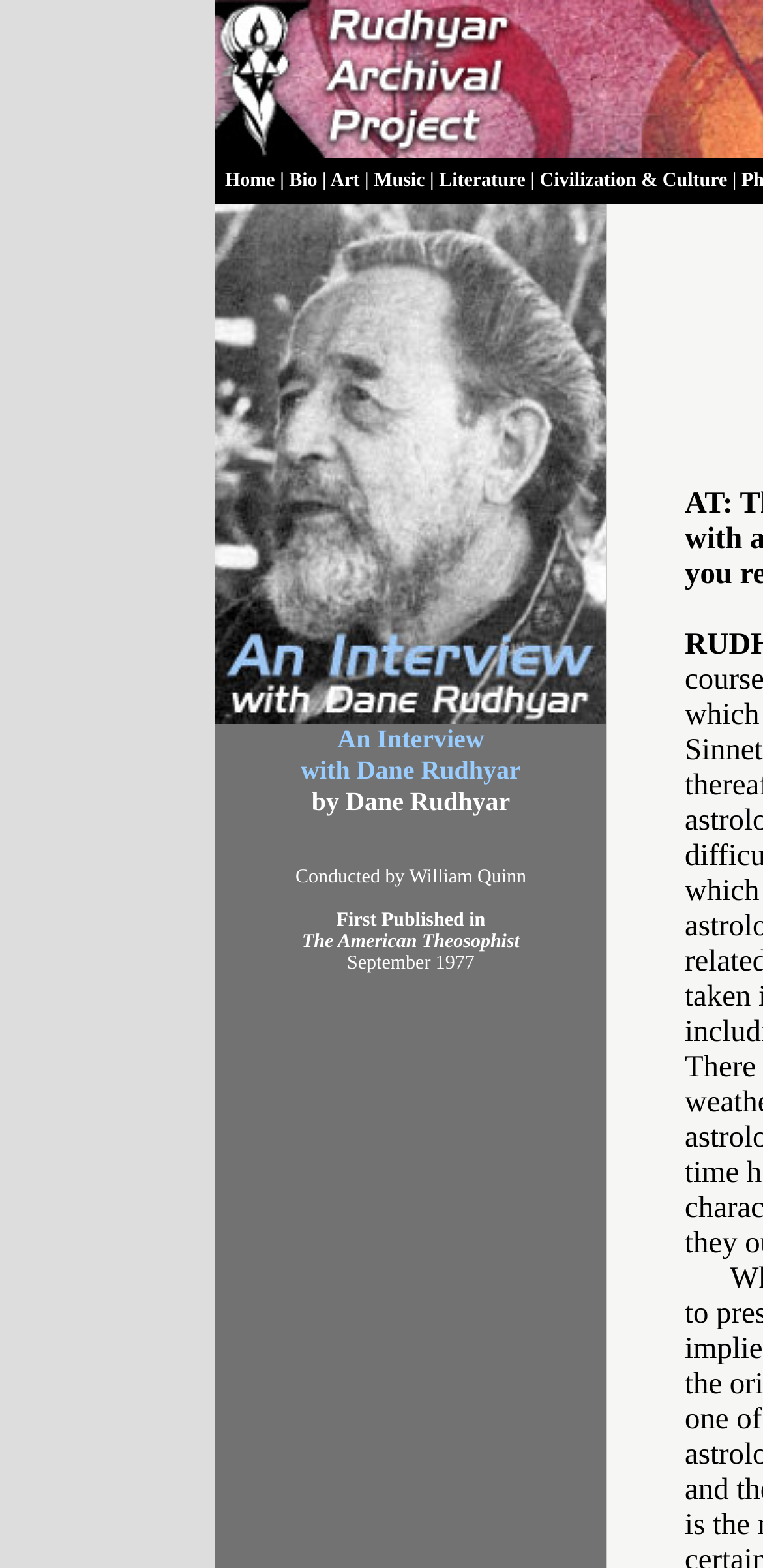Create an elaborate caption for the webpage.

The webpage is about an interview with Dane Rudhyar, a renowned figure in astrology, theosophy, and spirituality. At the top, there is a navigation menu with 6 links: "Home", "Bio", "Art", "Music", "Literature", and "Civilization & Culture", which are evenly spaced and aligned horizontally. 

Below the navigation menu, there is a large table that occupies most of the webpage. The table contains an image of Dane Rudhyar on the left, taking up about half of the table's height. To the right of the image, there are six lines of text that describe the interview. The text is arranged vertically, with each line building upon the previous one to form a cohesive description of the interview. The text describes the interview as being conducted by William Quinn, first published in The American Theosophist in September 1977.